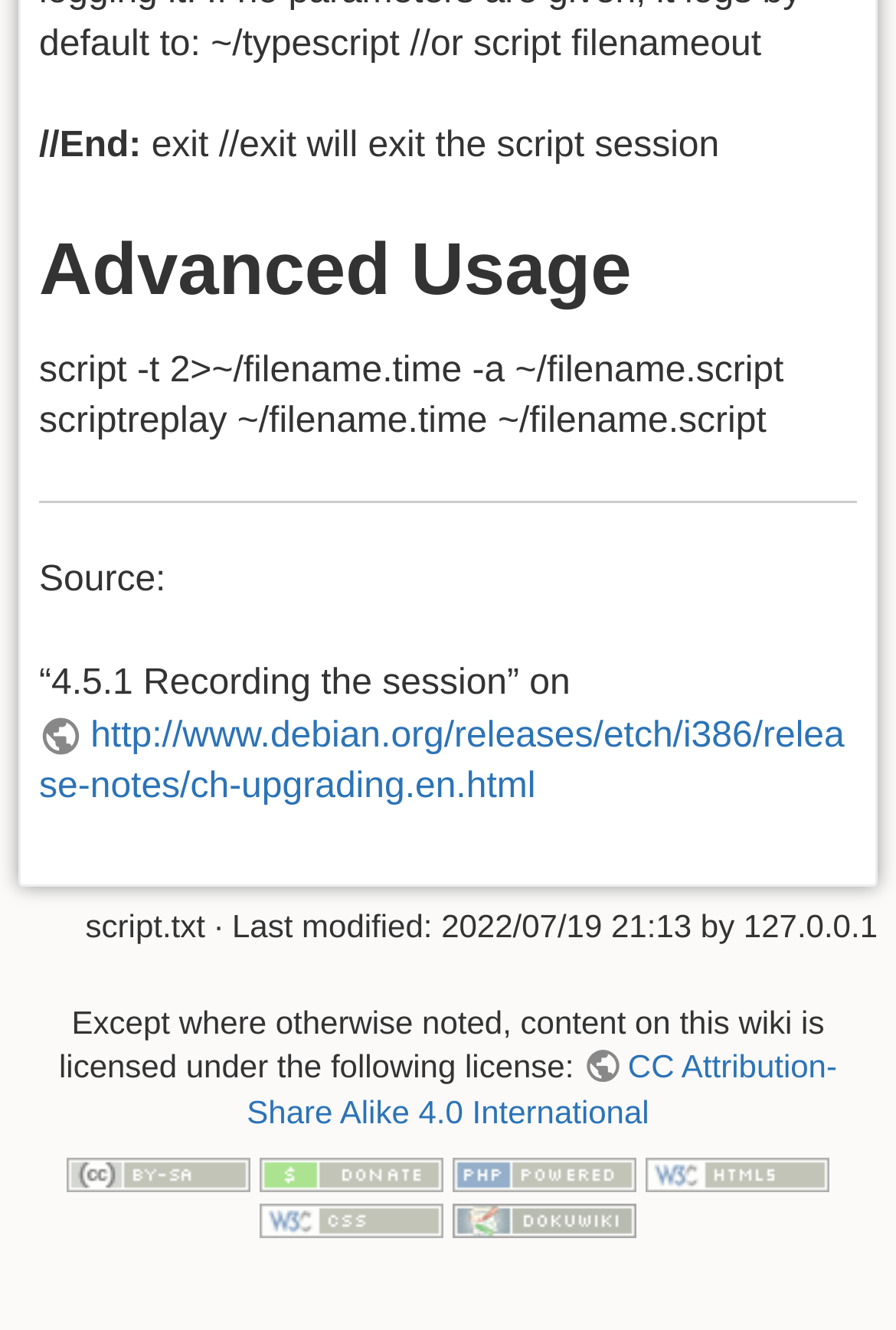Based on the image, give a detailed response to the question: What is the license of the content on this wiki?

The license of the content on this wiki can be determined by looking at the static text element with the text 'Except where otherwise noted, content on this wiki is licensed under the following license:' and the subsequent link element with the text 'CC Attribution-Share Alike 4.0 International', which indicates the specific license used.